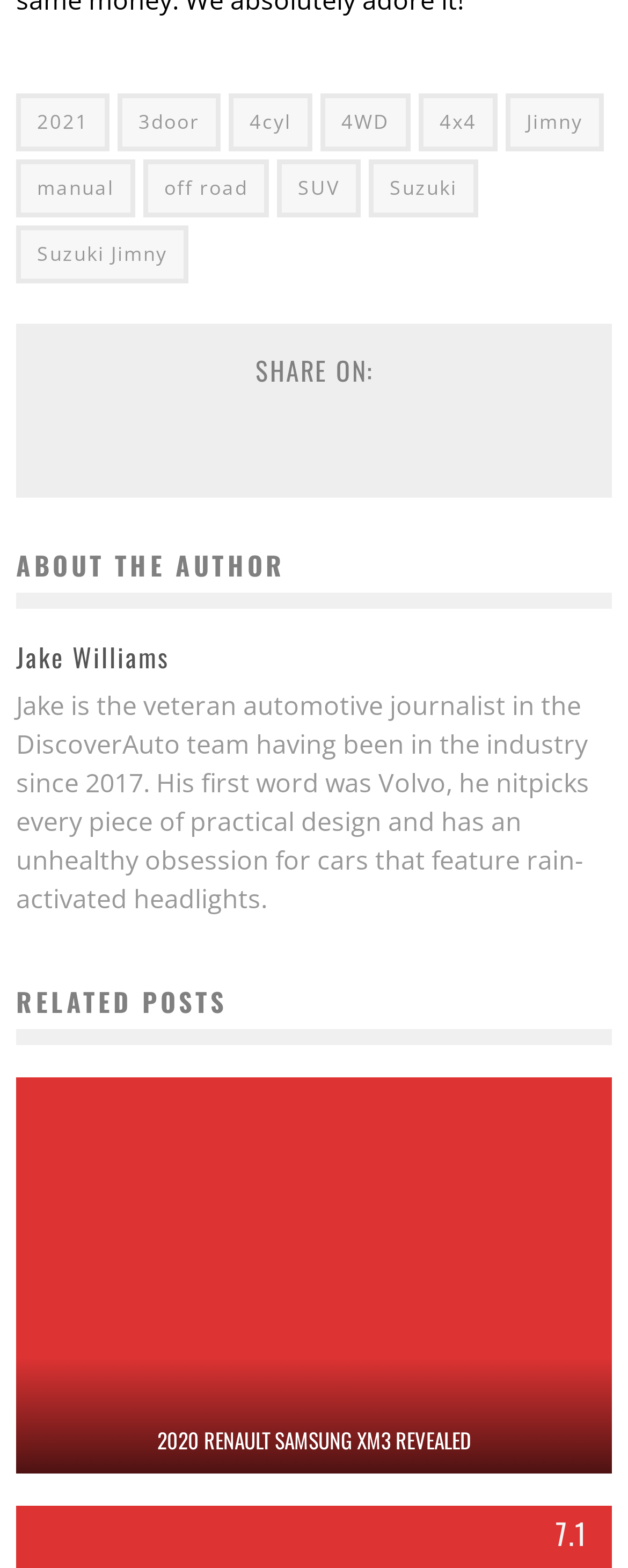Identify and provide the bounding box for the element described by: "Cassia HIPAA Privacy Notice".

None